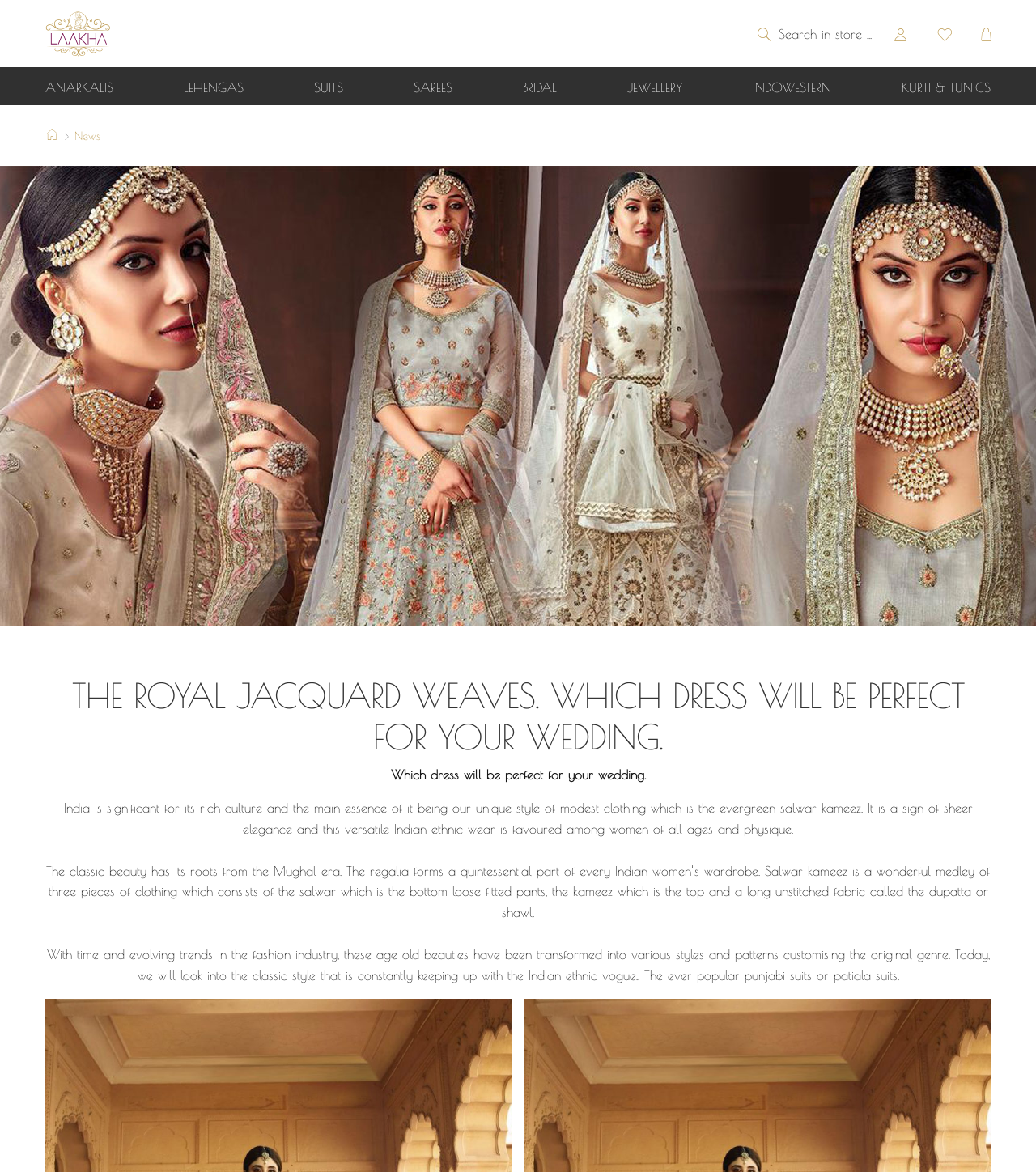Create an elaborate caption that covers all aspects of the webpage.

This webpage appears to be an online store specializing in traditional Indian clothing, particularly wedding dresses. At the top left corner, there is a link to the website's homepage. Next to it, a search bar allows users to search for specific products within the store. The search bar is accompanied by a magnifying glass icon and a button with a search icon.

On the top right corner, there are several social media links, represented by icons. Below the search bar, there is a navigation menu with links to various categories of clothing, including Anarkalis, Lehengas, Suits, Sarees, Bridal wear, Jewellery, Indo-Western wear, and Kurti & Tunic.

The main content of the webpage is divided into two sections. The first section has a heading that reads "THE ROYAL JACQUARD WEAVES. WHICH DRESS WILL BE PERFECT FOR YOUR WEDDING." Below the heading, there is a brief introduction to the significance of traditional Indian clothing, particularly the Salwar Kameez, in Indian culture.

The second section provides more information about the Salwar Kameez, its history, and its evolution over time. The text describes the classic style of the Salwar Kameez and how it has been transformed into various styles and patterns to keep up with current fashion trends. The section also mentions the popularity of Punjabi suits or Patiala suits.

At the top center of the webpage, there is a link to a "News" section. Overall, the webpage appears to be a gateway to an online store that specializes in traditional Indian clothing, with a focus on wedding dresses and other formal wear.